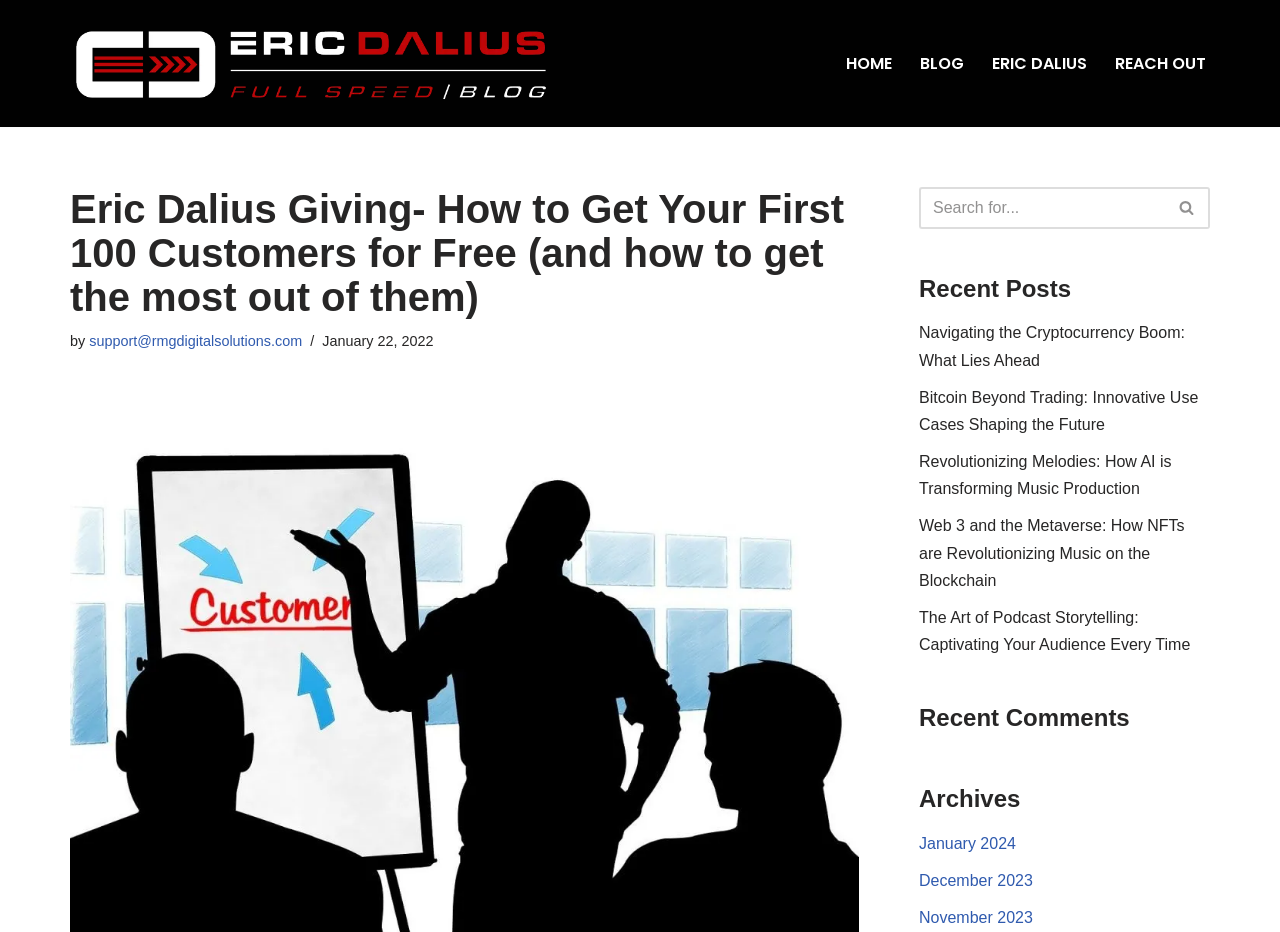Determine the bounding box coordinates of the clickable element to achieve the following action: 'contact Eric Dalius'. Provide the coordinates as four float values between 0 and 1, formatted as [left, top, right, bottom].

[0.07, 0.357, 0.236, 0.374]